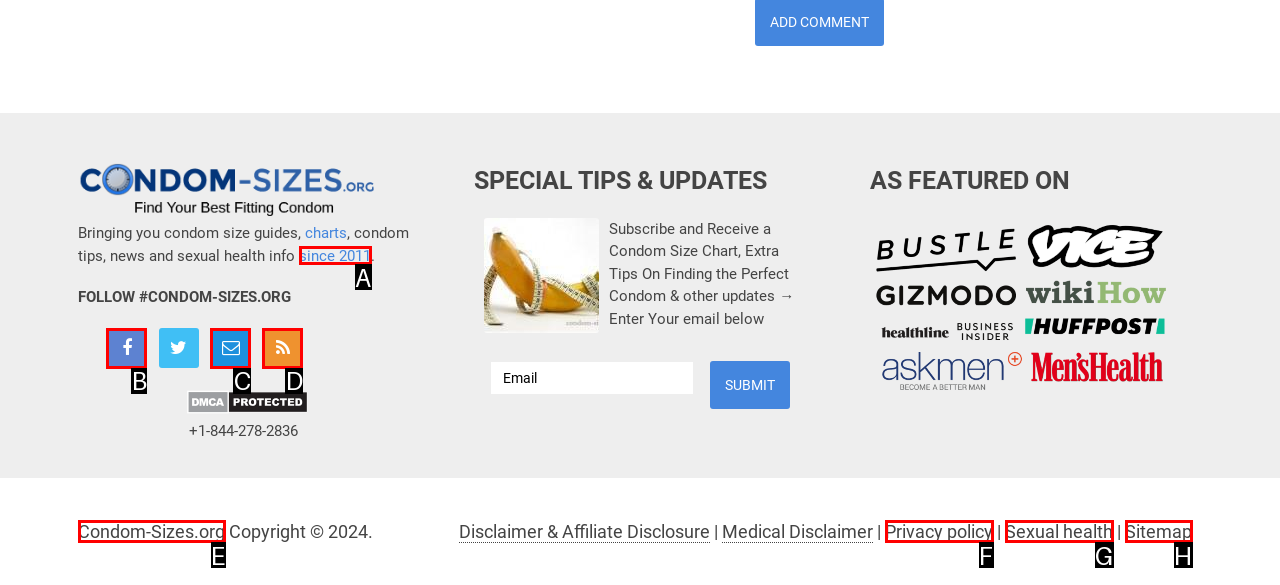From the given options, find the HTML element that fits the description: since 2011. Reply with the letter of the chosen element.

A